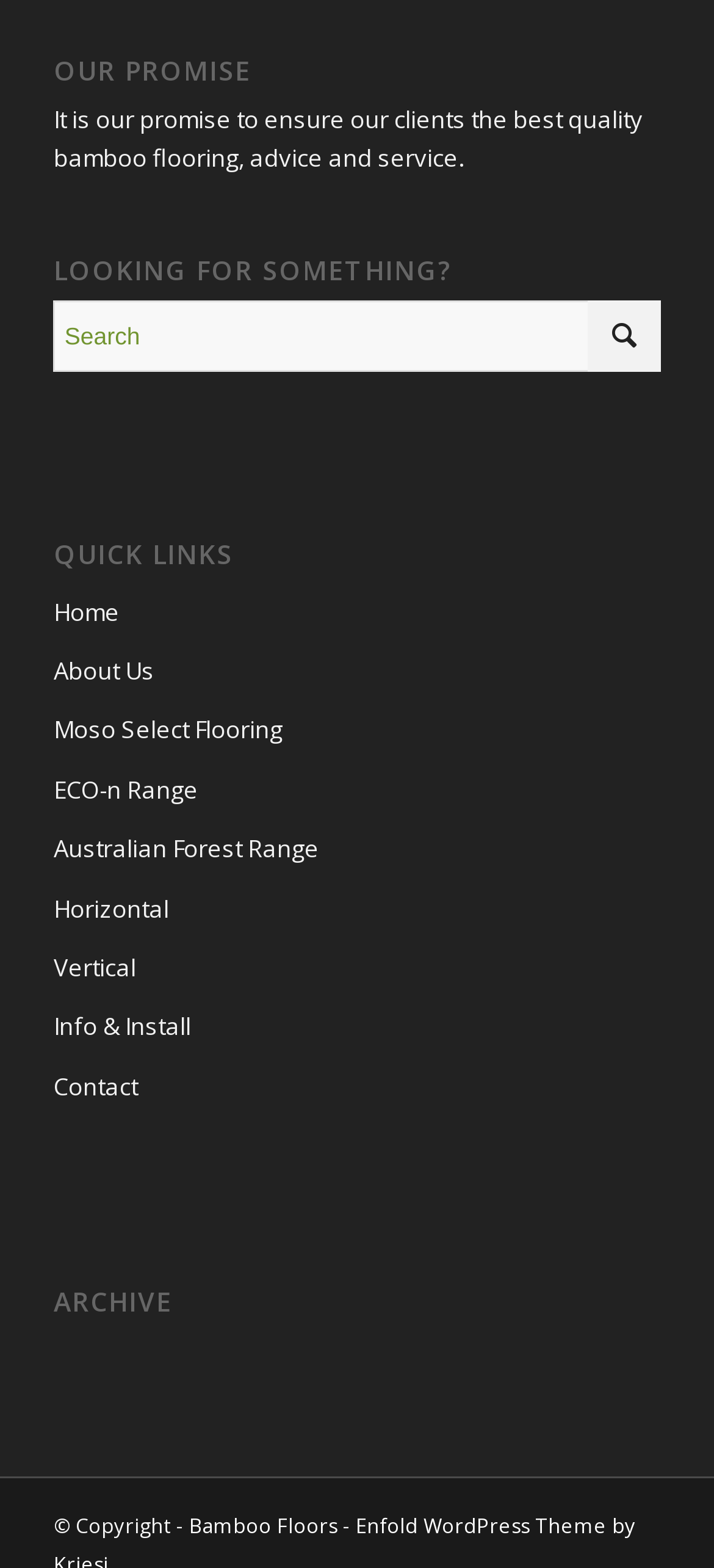Provide a one-word or brief phrase answer to the question:
What is the company's promise?

Best quality bamboo flooring